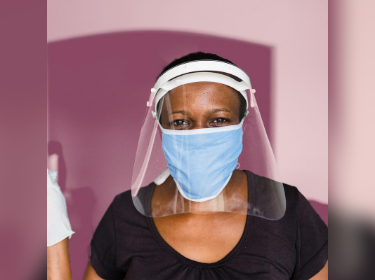Please give a one-word or short phrase response to the following question: 
What is the projected value of the Global Face Shield Market by 2028?

USD 4.92 billion